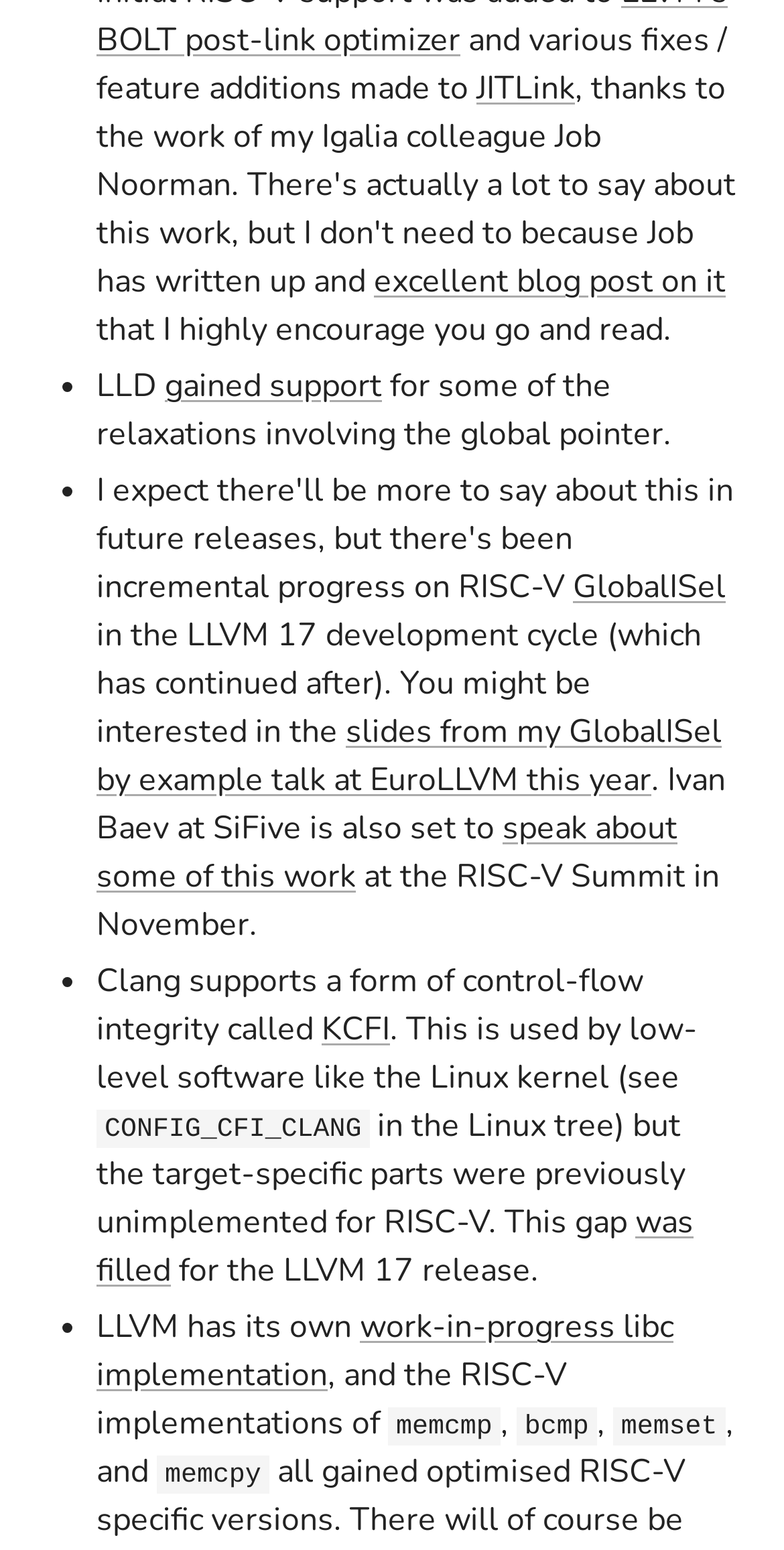Using the description: "was filled", determine the UI element's bounding box coordinates. Ensure the coordinates are in the format of four float numbers between 0 and 1, i.e., [left, top, right, bottom].

[0.123, 0.775, 0.885, 0.834]